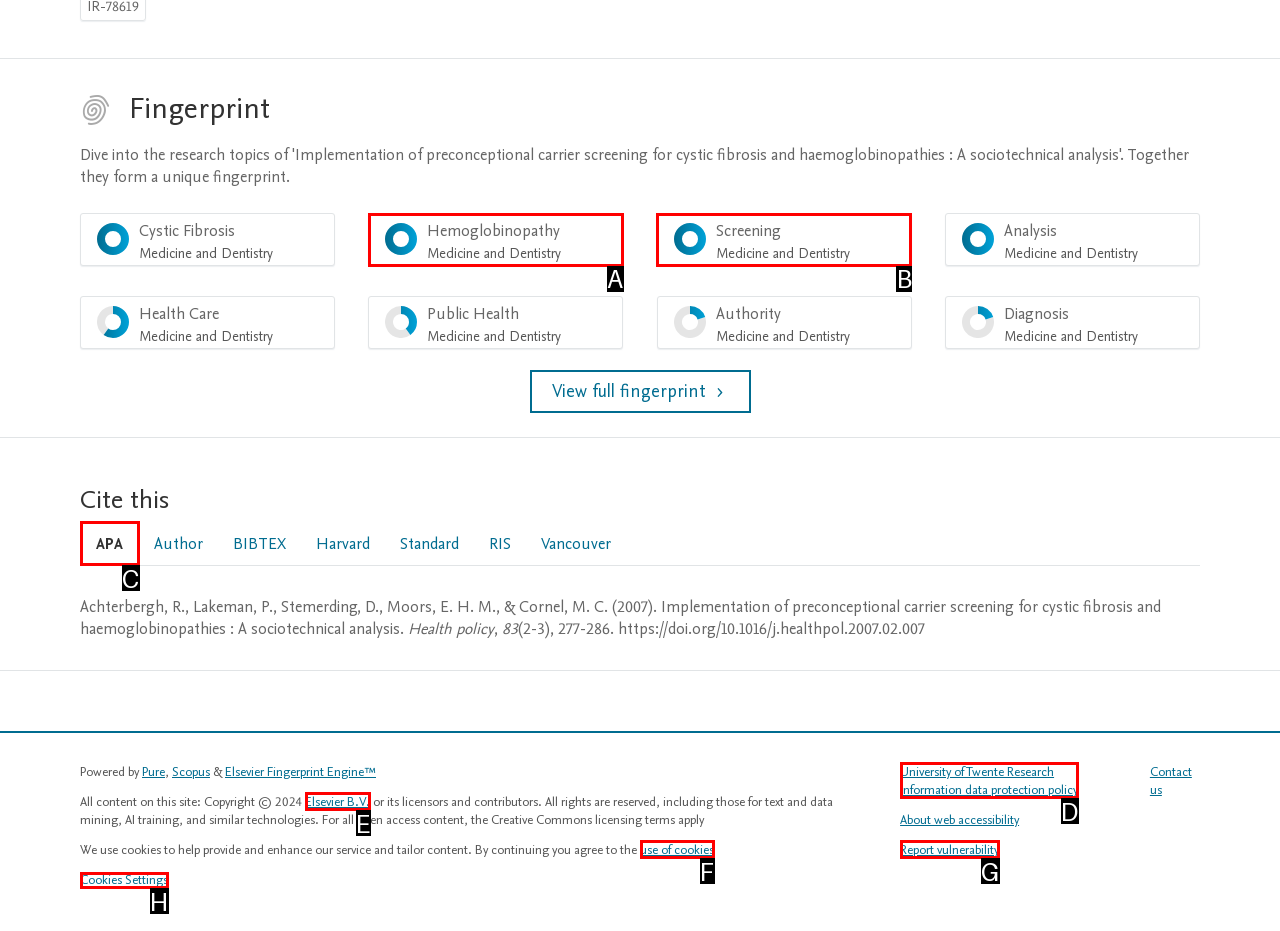Find the option that matches this description: Cookies Settings
Provide the corresponding letter directly.

H